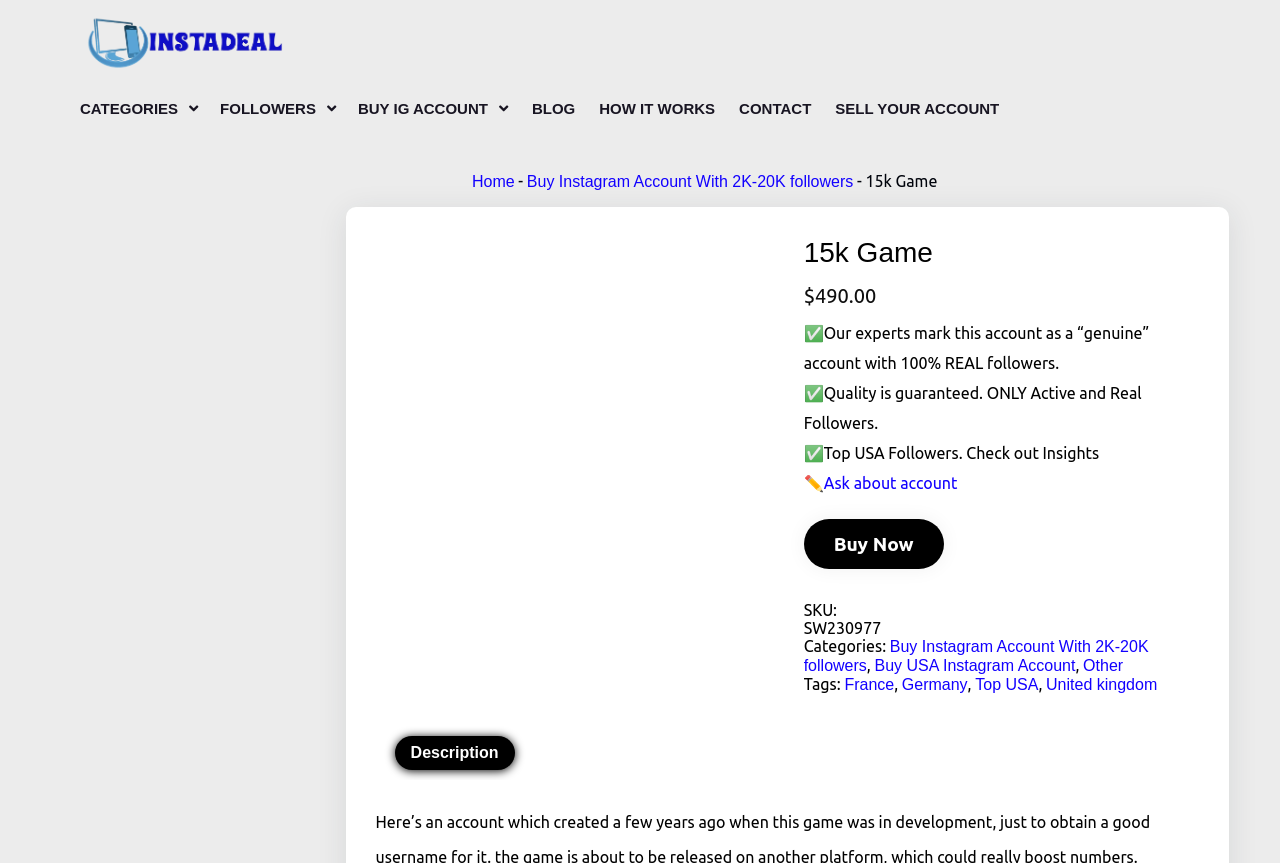Please locate the bounding box coordinates of the region I need to click to follow this instruction: "Click the link to contact Deborah Carr".

None